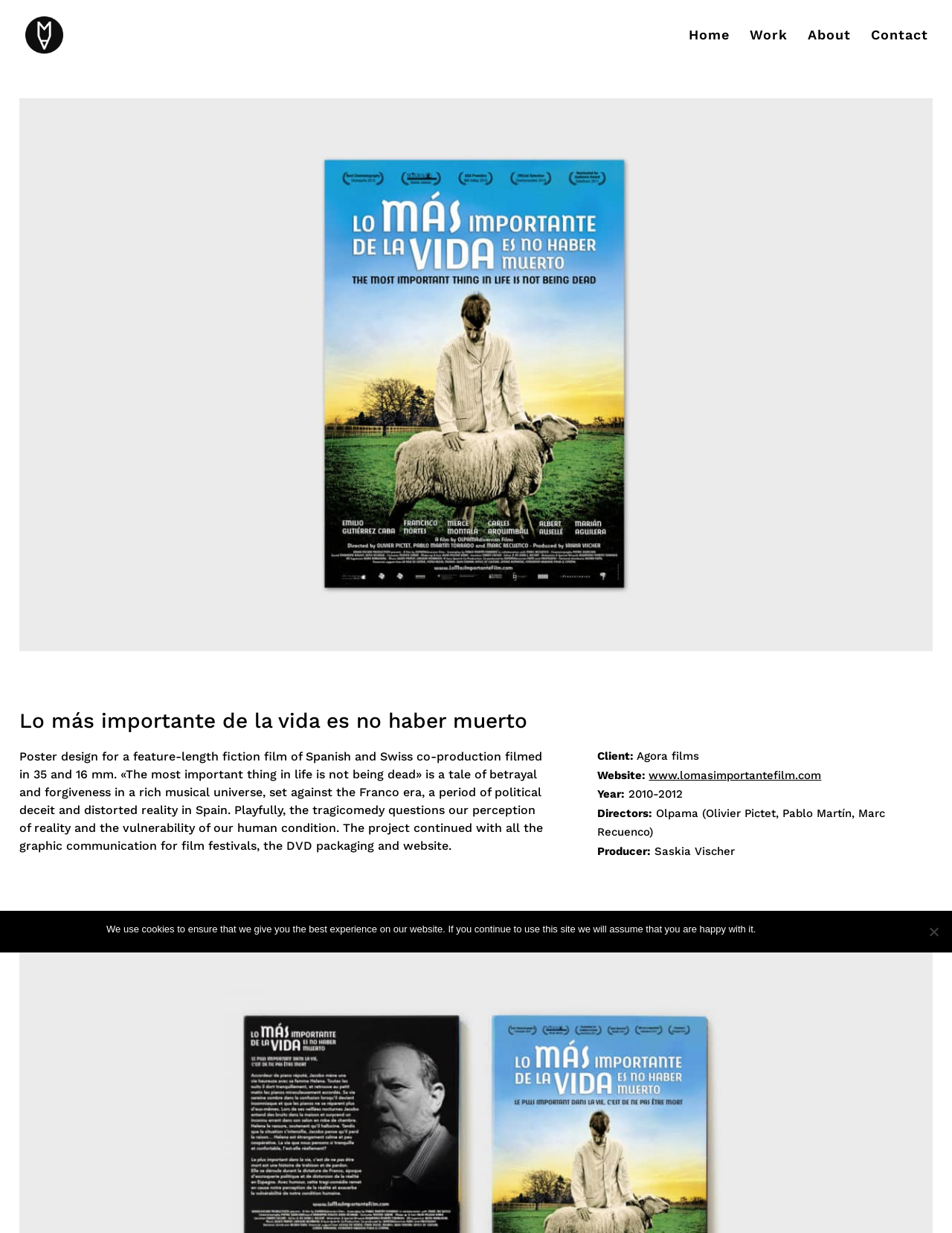Please give a short response to the question using one word or a phrase:
What is the name of the design studio?

Marcel Abellanet Design Studio